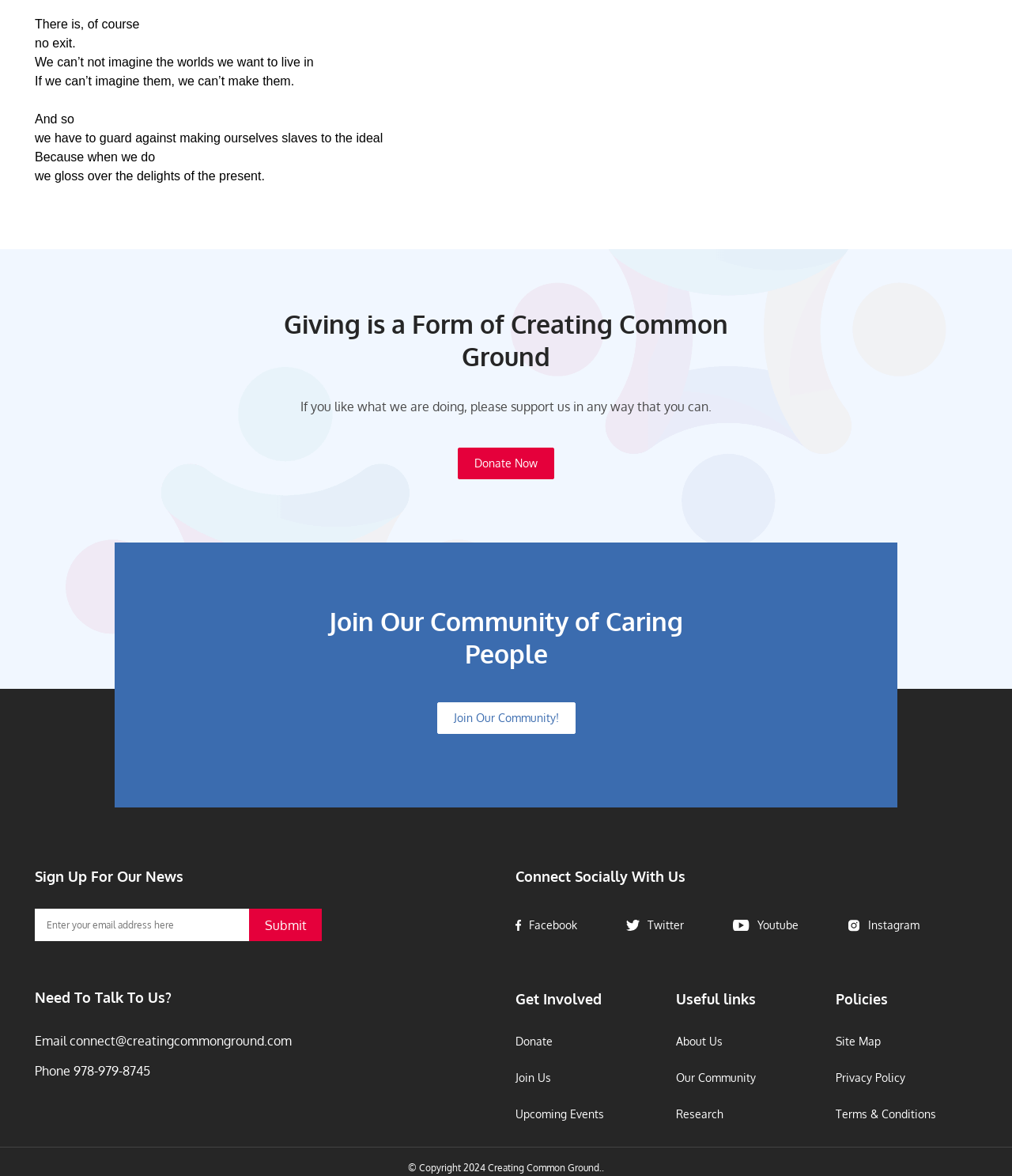What is the organization's name?
Using the details from the image, give an elaborate explanation to answer the question.

The organization's name is mentioned in the footer section of the webpage, specifically in the copyright notice '© Copyright 2024 Creating Common Ground..'